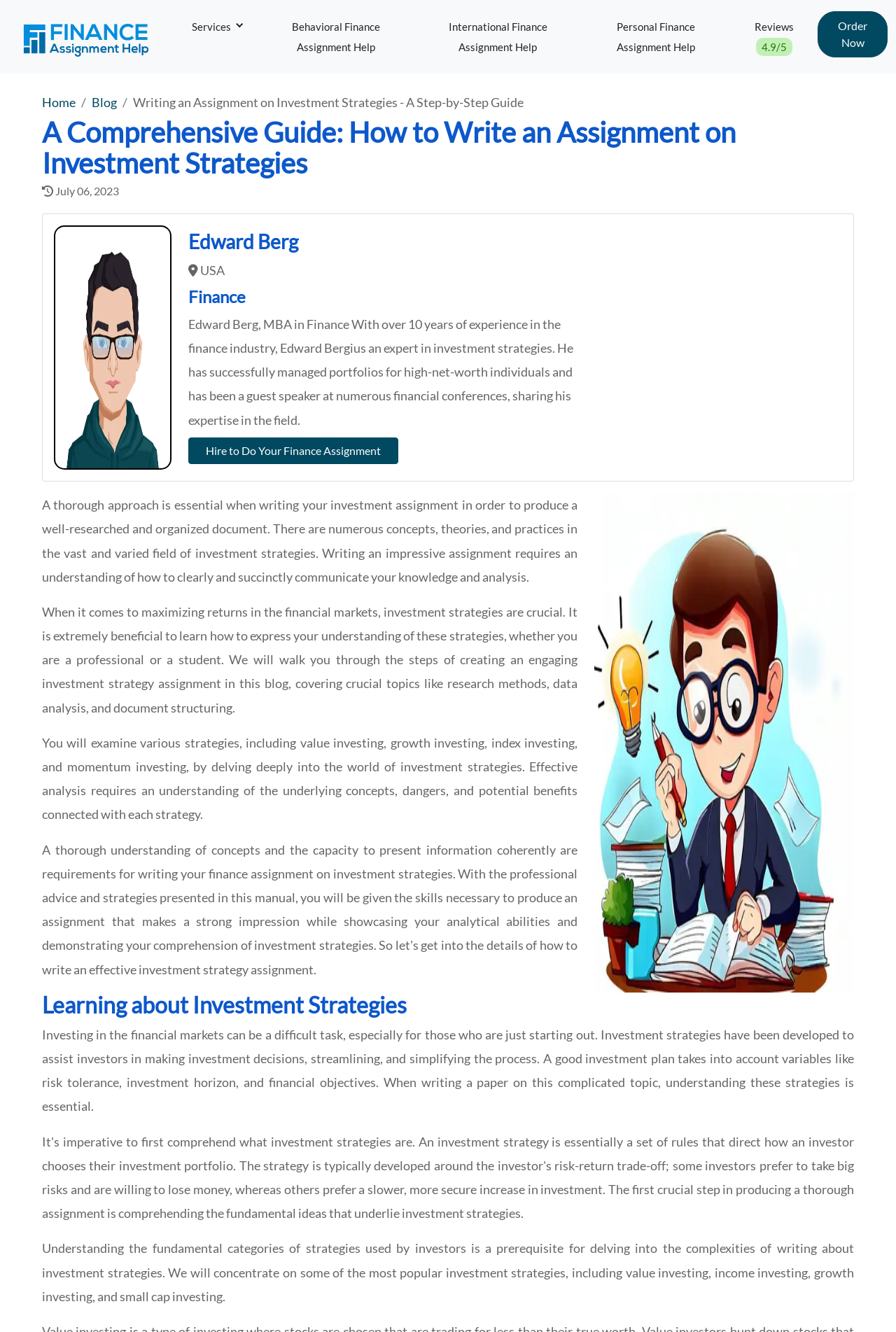Look at the image and give a detailed response to the following question: What is the topic of the blog post?

I determined the topic of the blog post by reading the heading 'A Comprehensive Guide: How to Write an Assignment on Investment Strategies' and the static text 'Writing an Assignment on Investment Strategies - A Step-by-Step Guide' which suggests that the blog post is about investment strategies.